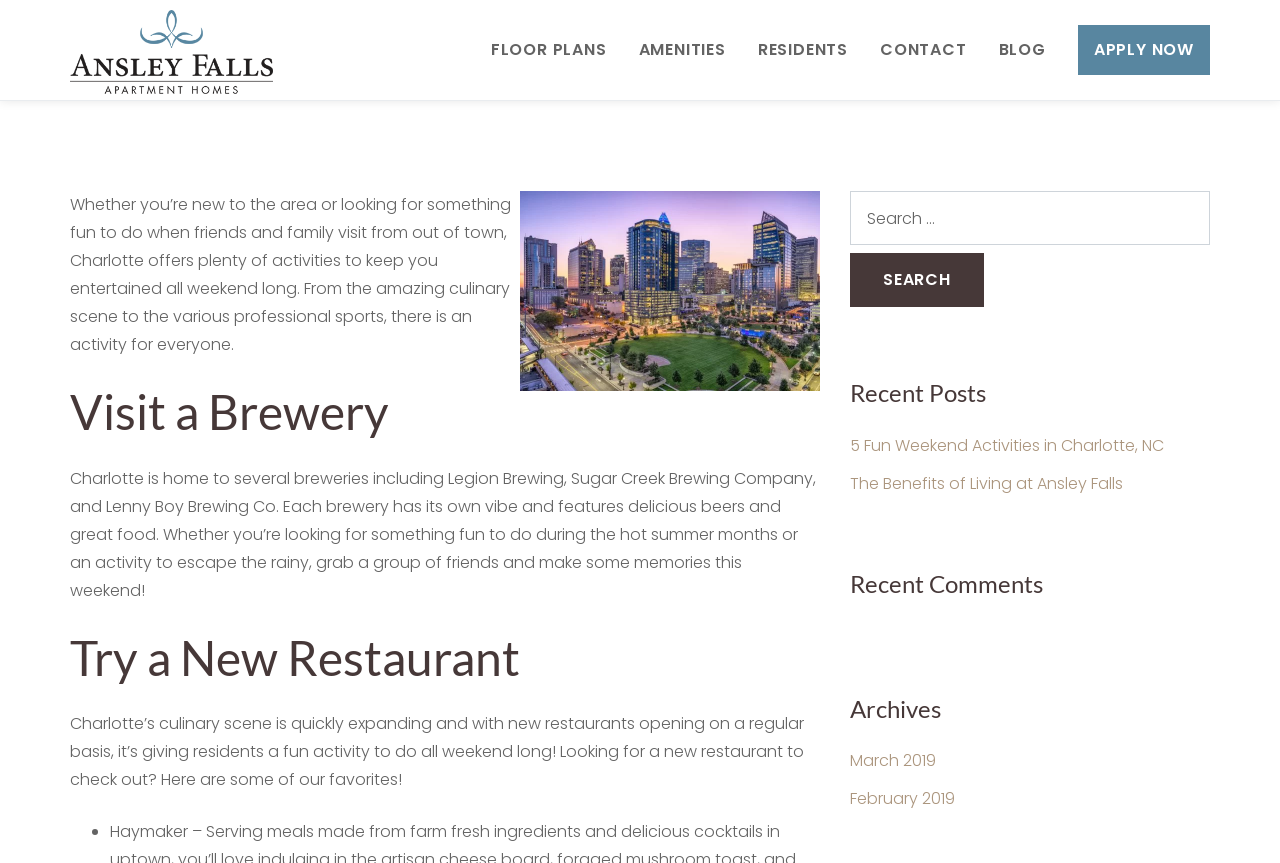How many links are there in the 'Recent Posts' section?
Using the details shown in the screenshot, provide a comprehensive answer to the question.

The 'Recent Posts' section on the webpage contains two links, which are '5 Fun Weekend Activities in Charlotte, NC' and 'The Benefits of Living at Ansley Falls'.